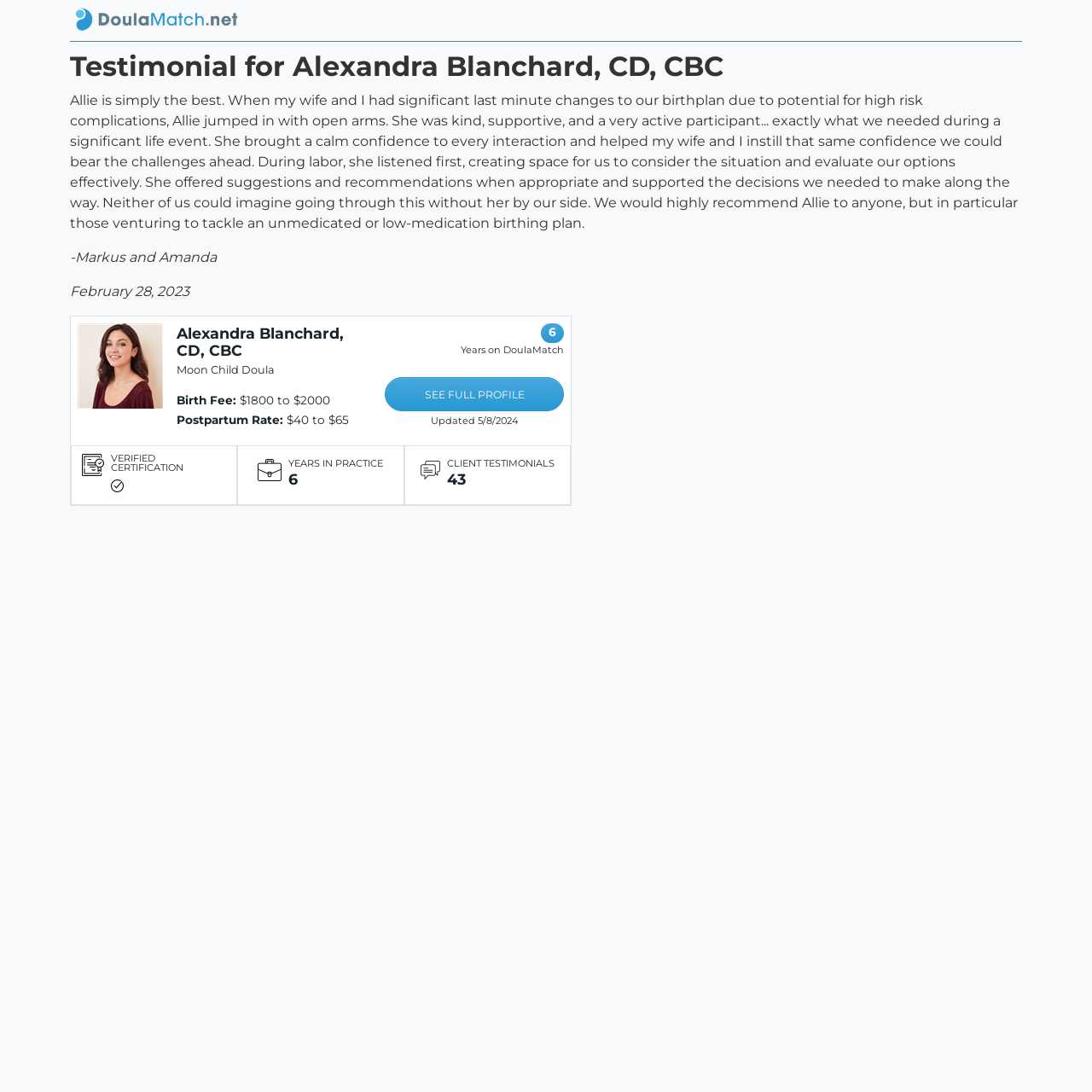Explain in detail what you observe on this webpage.

This webpage is a testimonial page for Alexandra Blanchard, a doula service provider. At the top left corner, there is a link to DoulaMatch.net, accompanied by a small image. Below this, a heading displays the title "Testimonial for Alexandra Blanchard, CD, CBC from Markus and Amanda". 

The main content of the page is a testimonial from Markus and Amanda, which is a lengthy text describing their positive experience with Alexandra's doula services. This text is positioned below the heading and takes up a significant portion of the page. 

Below the testimonial, there are two lines of text, one displaying the names "Markus and Amanda" and the other showing the date "February 28, 2023". 

On the right side of the page, there is a section dedicated to Alexandra Blanchard's profile. This section starts with a link to a photo of Alexandra, accompanied by a small image. Below this, there is a heading displaying her name, followed by a link to her profile. 

The profile section also includes information about her doula services, such as her birth fee and postpartum rate, which are displayed in a list format. Additionally, there are several icons and images representing her certifications, years in practice, and client testimonials. 

At the bottom of the page, there is a link to "SEE FULL PROFILE" and a text indicating when the profile was last updated.